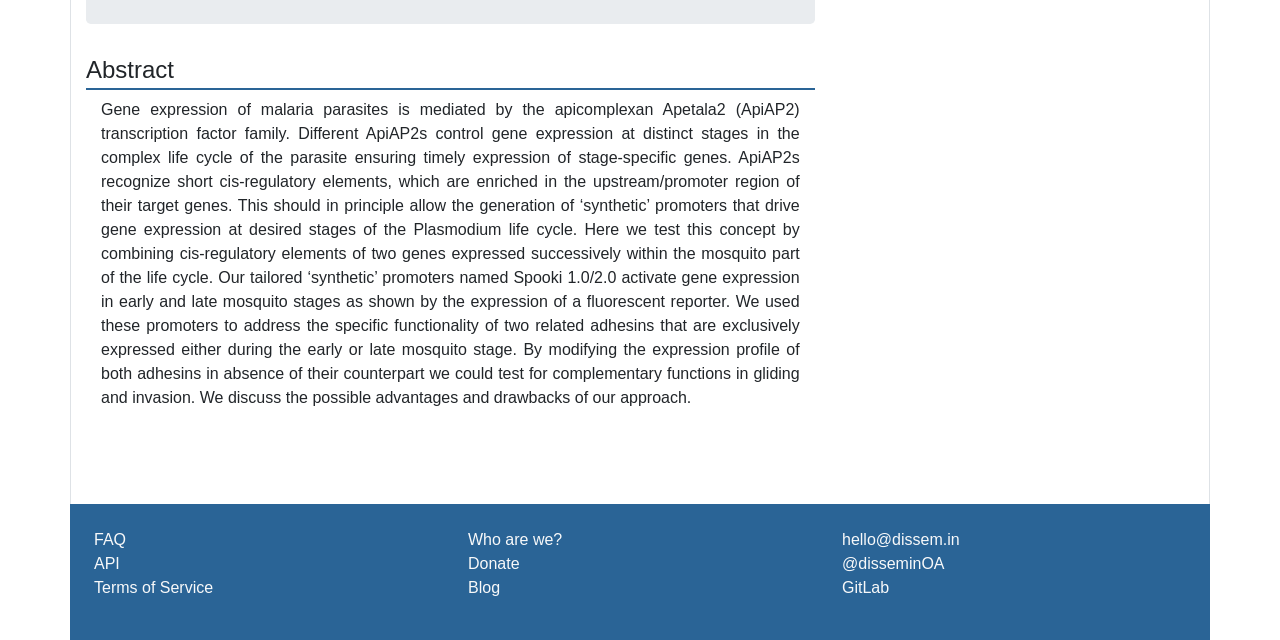Find the bounding box of the web element that fits this description: "Terms of Service".

[0.073, 0.905, 0.167, 0.931]